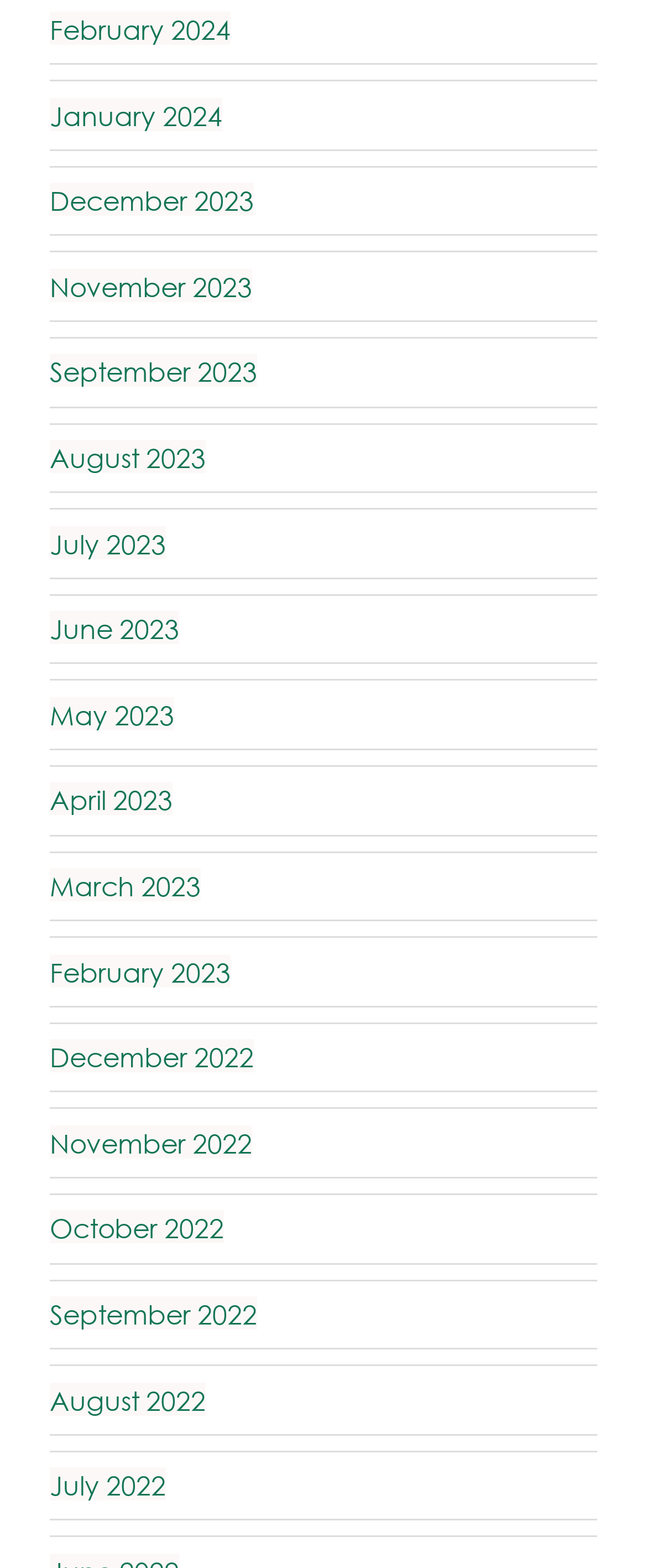Pinpoint the bounding box coordinates of the element that must be clicked to accomplish the following instruction: "go to January 2024". The coordinates should be in the format of four float numbers between 0 and 1, i.e., [left, top, right, bottom].

[0.077, 0.062, 0.344, 0.084]